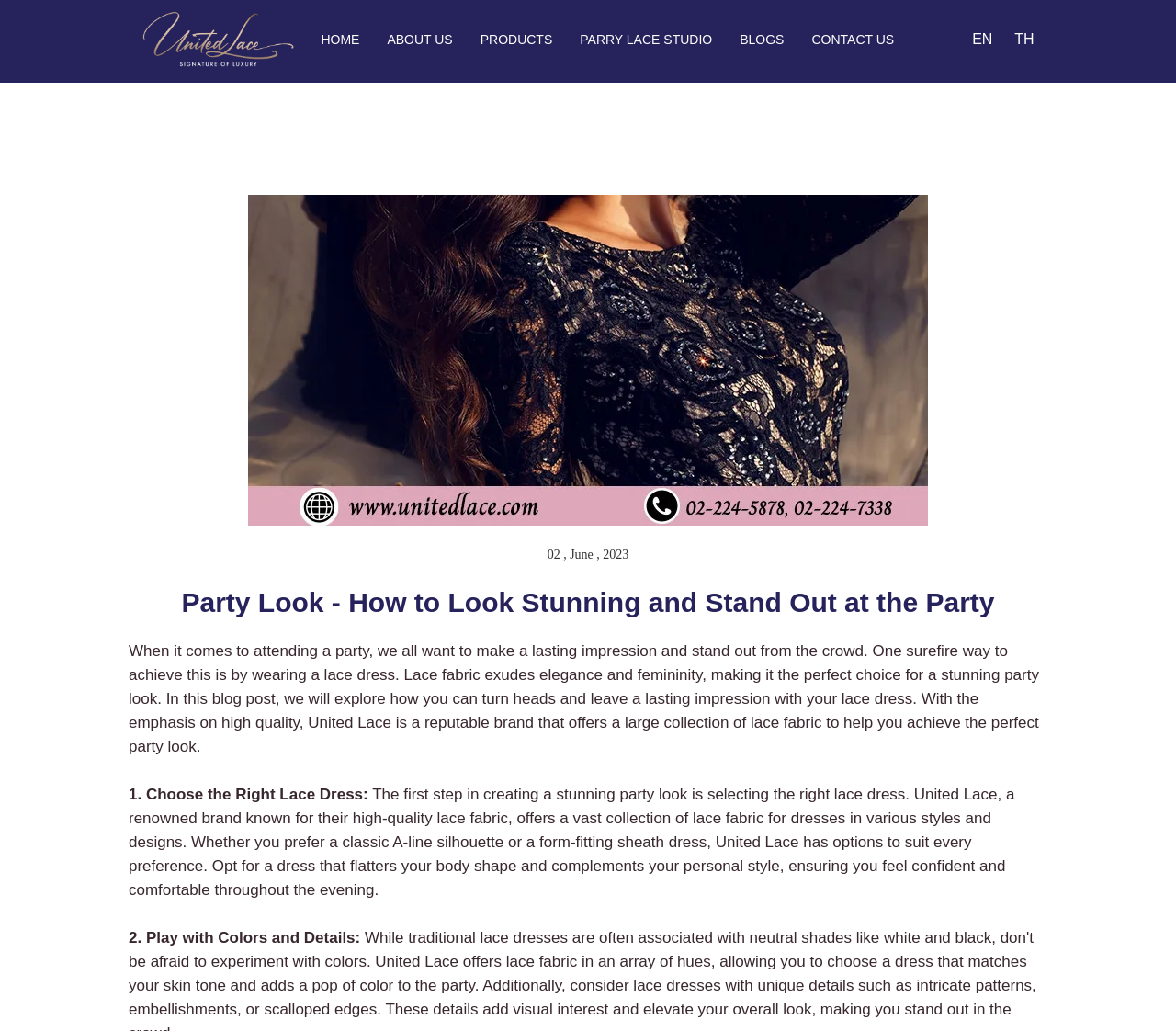Locate the bounding box coordinates of the element's region that should be clicked to carry out the following instruction: "Click the 'Applications' link". The coordinates need to be four float numbers between 0 and 1, i.e., [left, top, right, bottom].

None